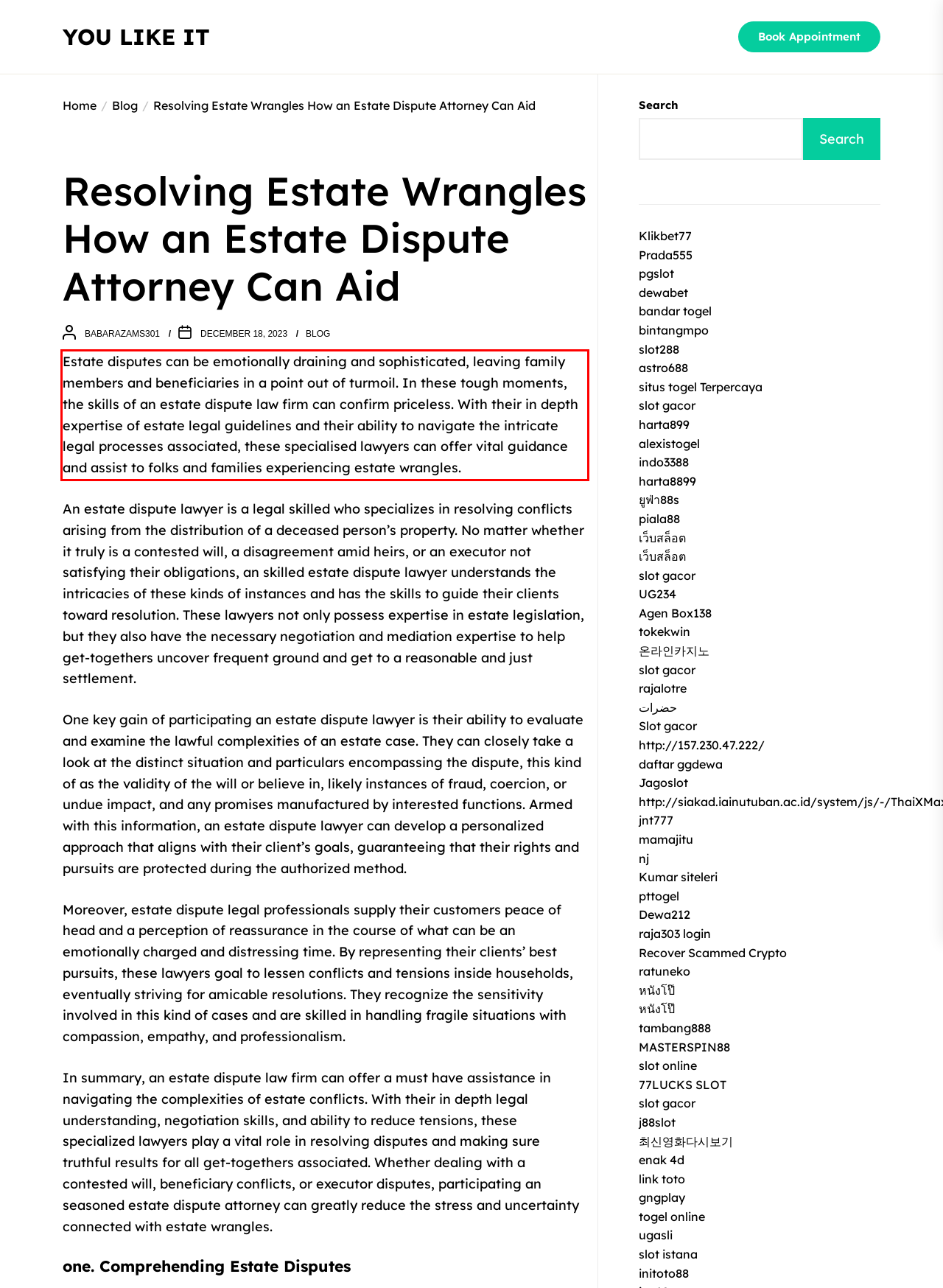Within the screenshot of the webpage, locate the red bounding box and use OCR to identify and provide the text content inside it.

Estate disputes can be emotionally draining and sophisticated, leaving family members and beneficiaries in a point out of turmoil. In these tough moments, the skills of an estate dispute law firm can confirm priceless. With their in depth expertise of estate legal guidelines and their ability to navigate the intricate legal processes associated, these specialised lawyers can offer vital guidance and assist to folks and families experiencing estate wrangles.